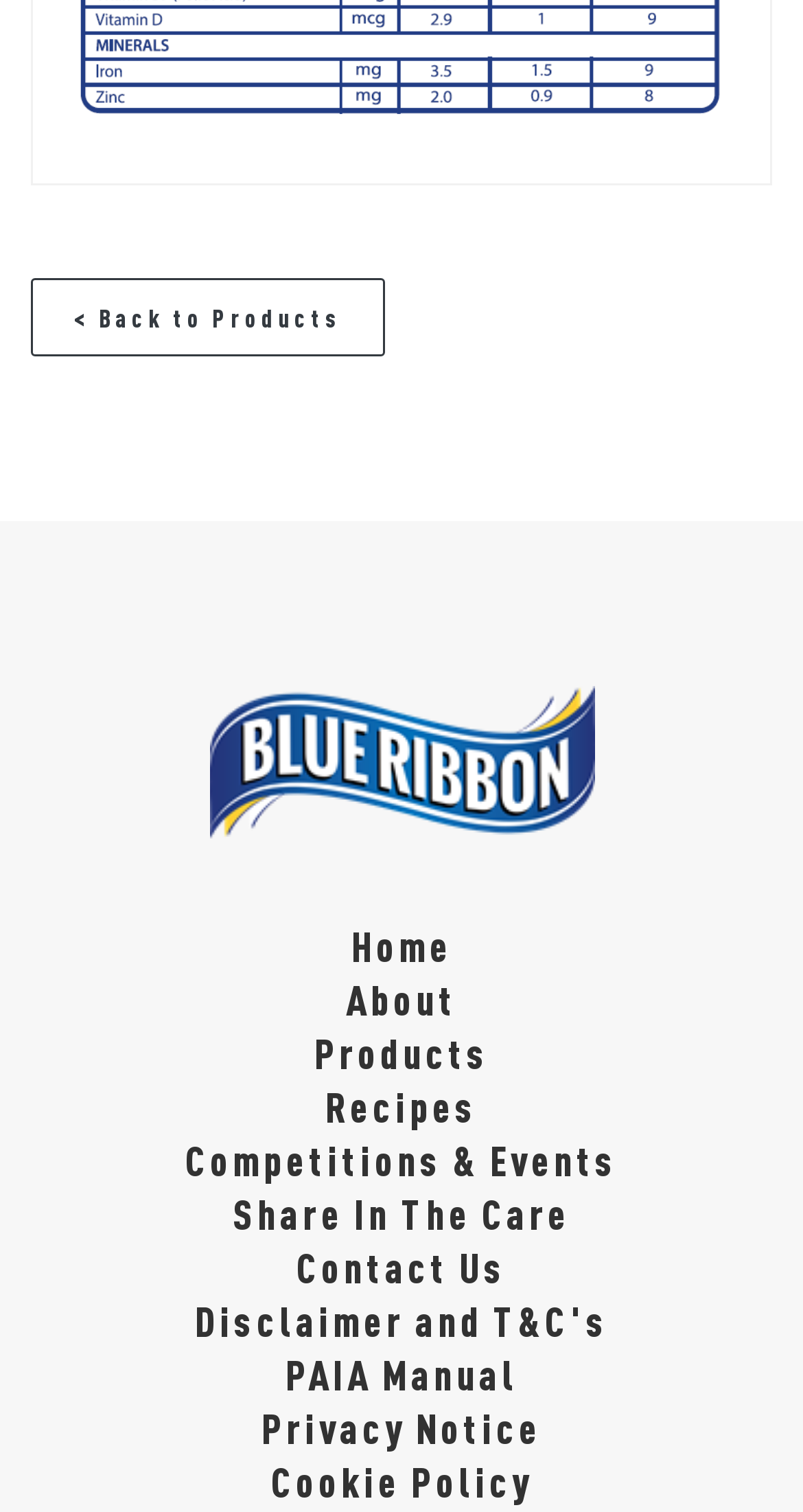Provide the bounding box coordinates for the UI element that is described by this text: "PAIA Manual". The coordinates should be in the form of four float numbers between 0 and 1: [left, top, right, bottom].

[0.355, 0.893, 0.645, 0.925]